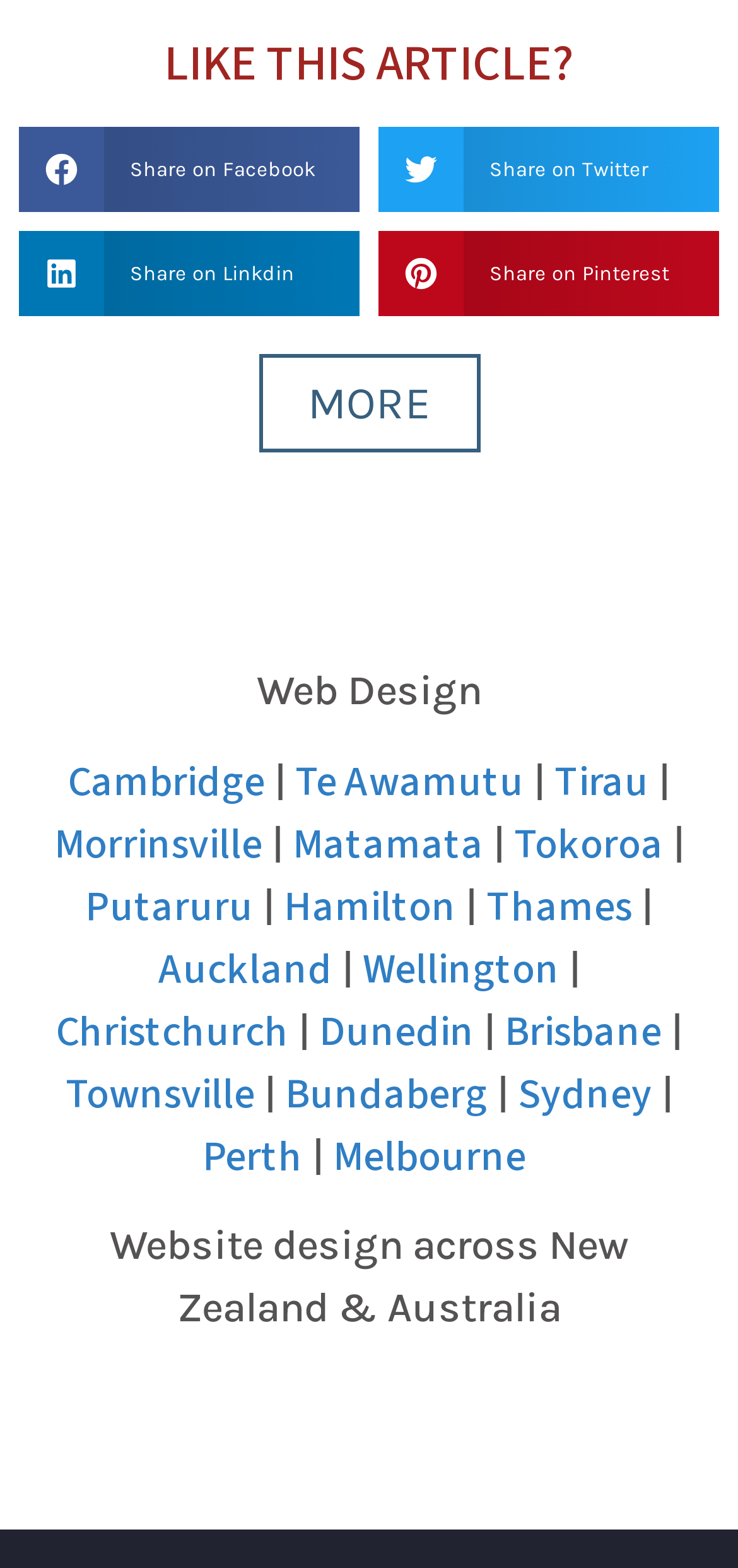Please identify the bounding box coordinates of the clickable element to fulfill the following instruction: "Visit Cambridge". The coordinates should be four float numbers between 0 and 1, i.e., [left, top, right, bottom].

[0.092, 0.479, 0.359, 0.518]